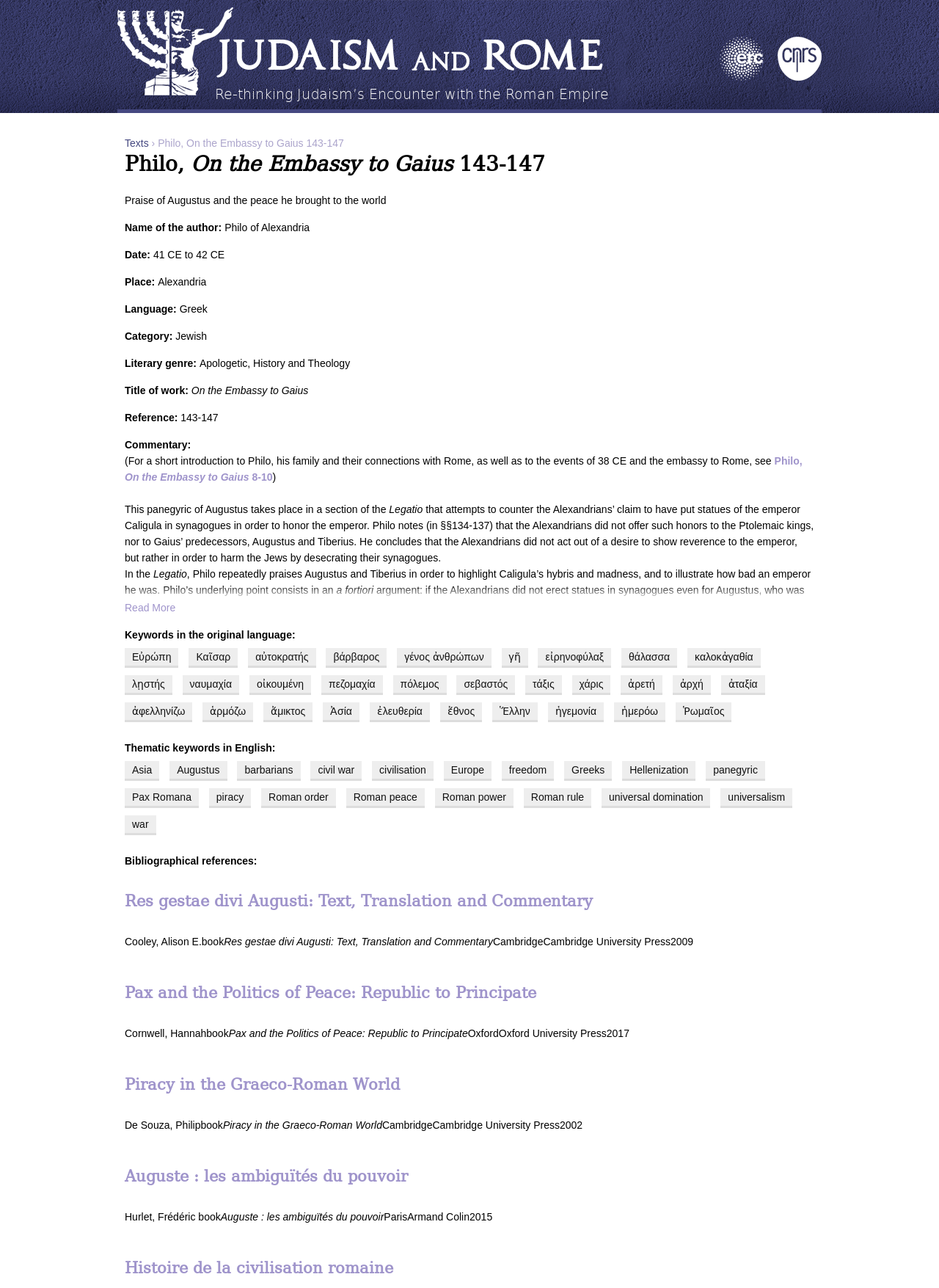Locate the bounding box coordinates of the area to click to fulfill this instruction: "Visit the 'ERC: European Research Council' website". The bounding box should be presented as four float numbers between 0 and 1, in the order [left, top, right, bottom].

[0.766, 0.055, 0.813, 0.064]